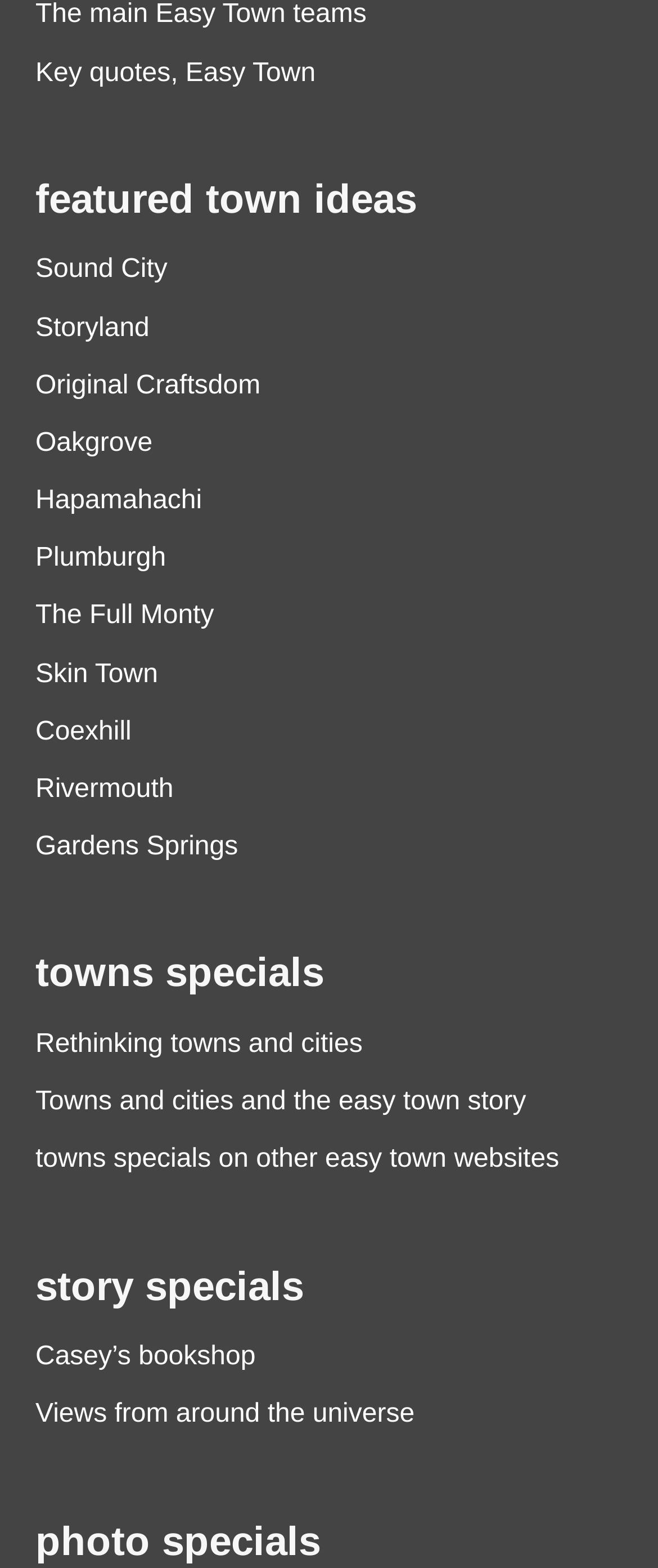Find and provide the bounding box coordinates for the UI element described with: "Views from around the universe".

[0.054, 0.892, 0.954, 0.913]